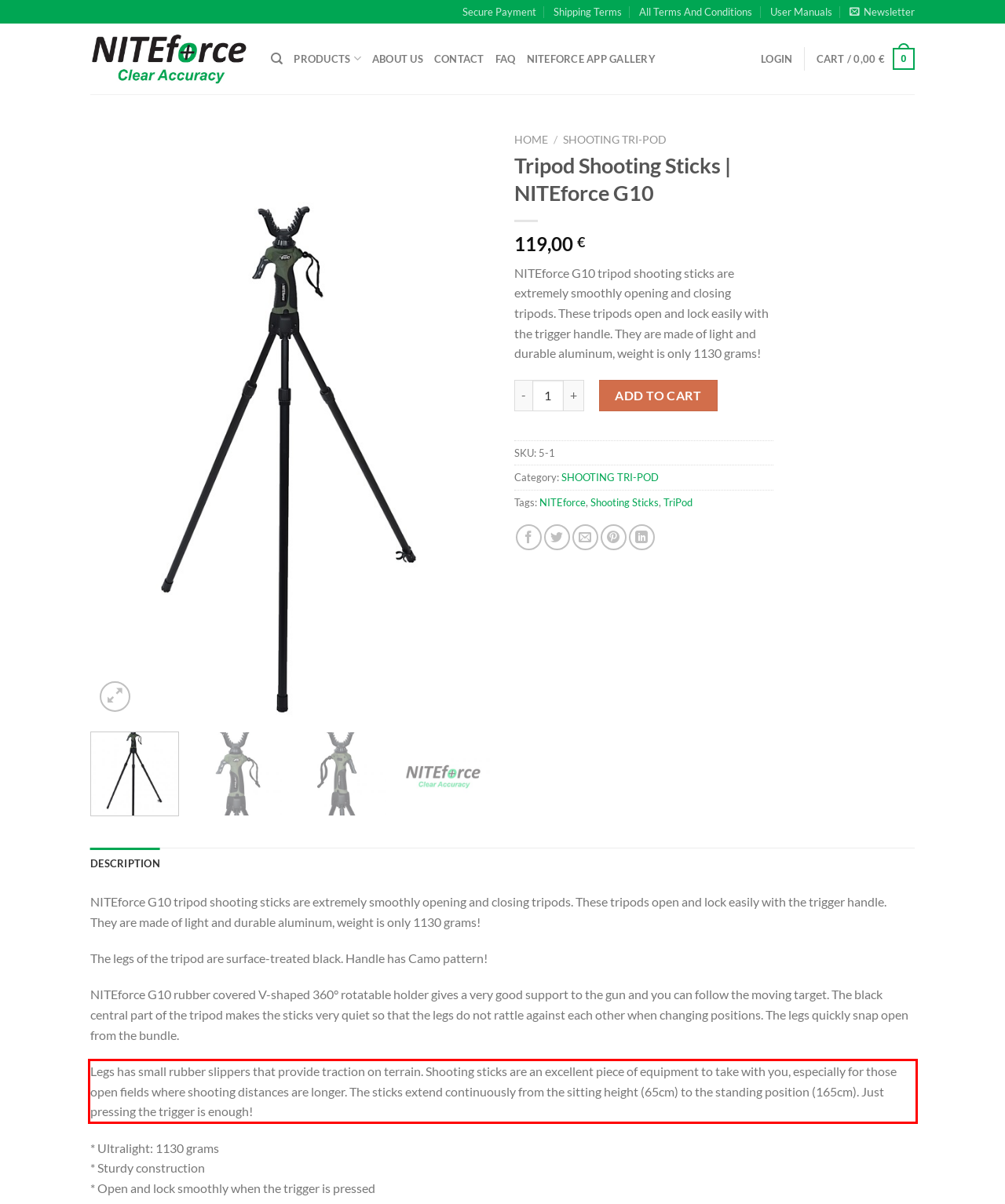In the screenshot of the webpage, find the red bounding box and perform OCR to obtain the text content restricted within this red bounding box.

Legs has small rubber slippers that provide traction on terrain. Shooting sticks are an excellent piece of equipment to take with you, especially for those open fields where shooting distances are longer. The sticks extend continuously from the sitting height (65cm) to the standing position (165cm). Just pressing the trigger is enough!